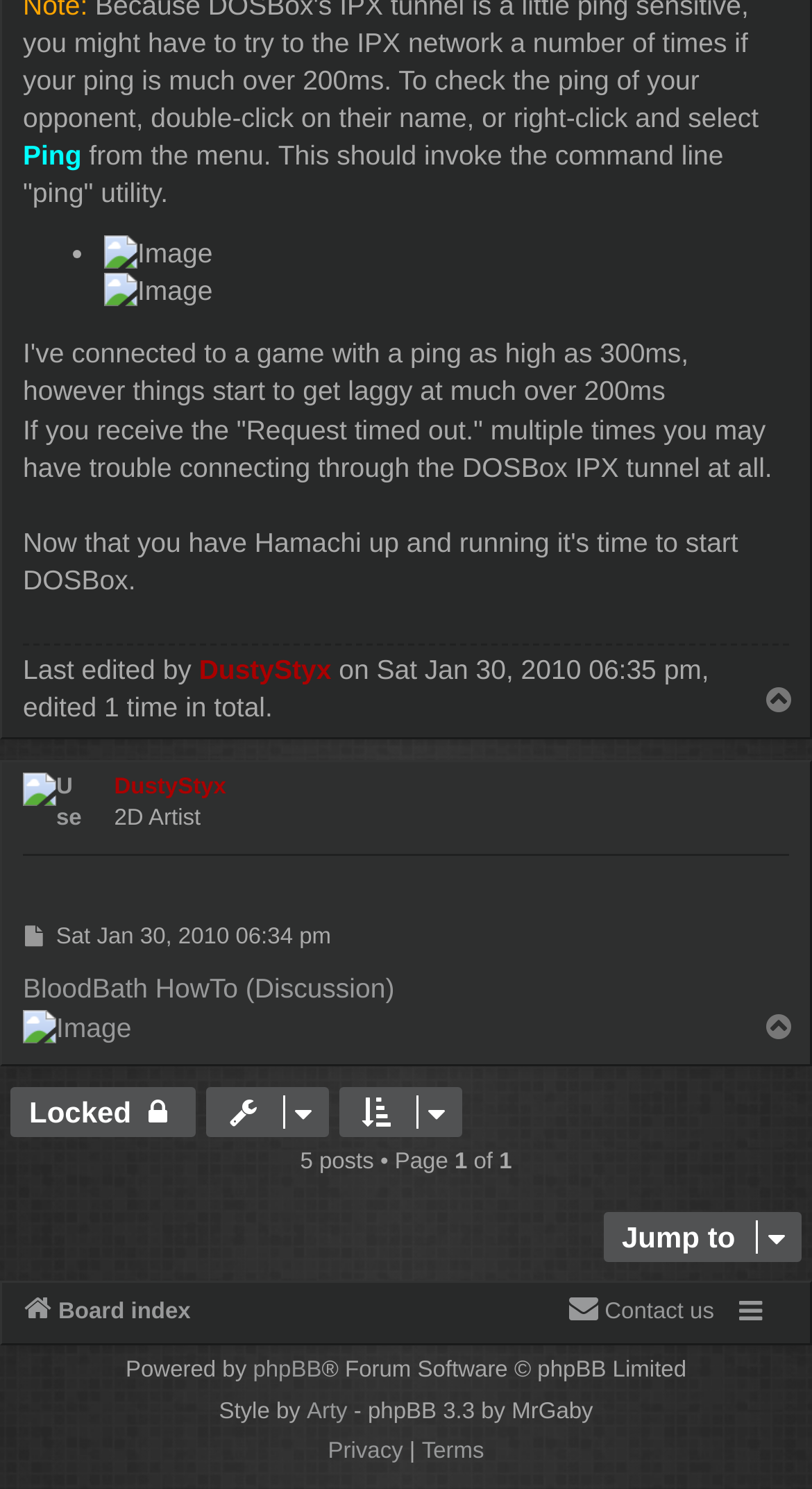Locate the bounding box of the UI element based on this description: "BloodBath HowTo (Discussion)". Provide four float numbers between 0 and 1 as [left, top, right, bottom].

[0.028, 0.652, 0.486, 0.678]